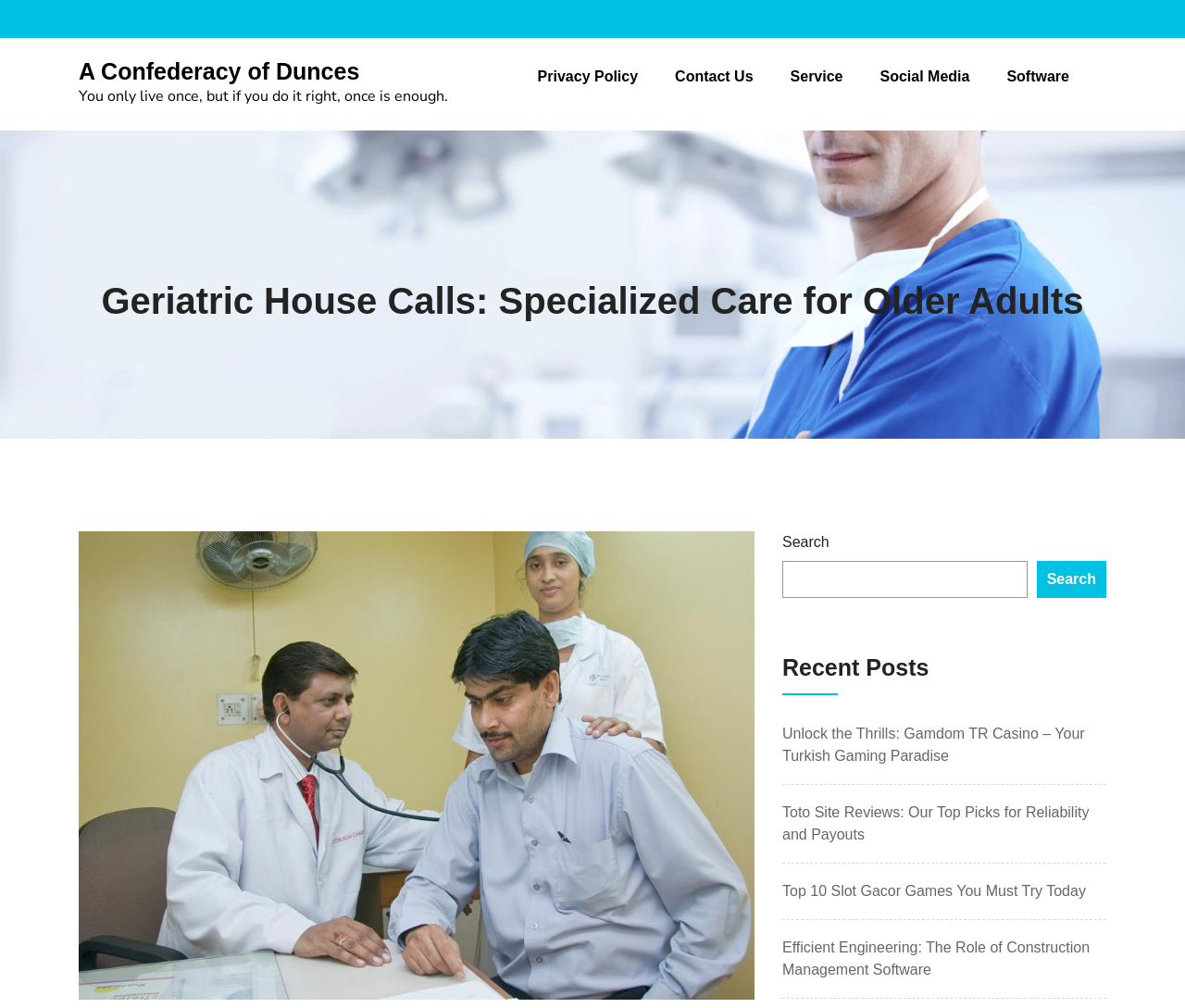Respond with a single word or phrase to the following question:
What is the name of the organization?

Geriatric House Calls